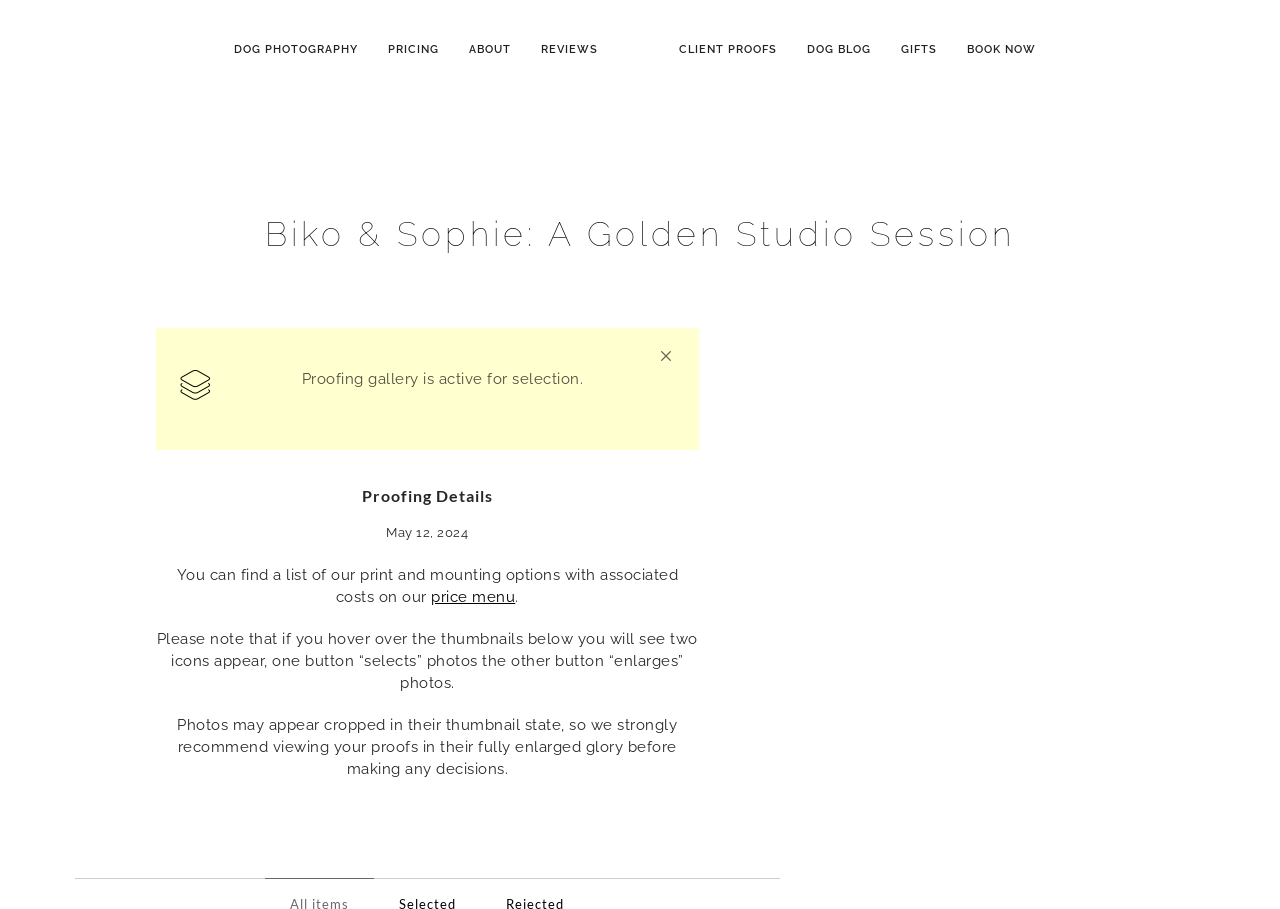Provide the bounding box for the UI element matching this description: "Reviews".

[0.423, 0.0, 0.467, 0.11]